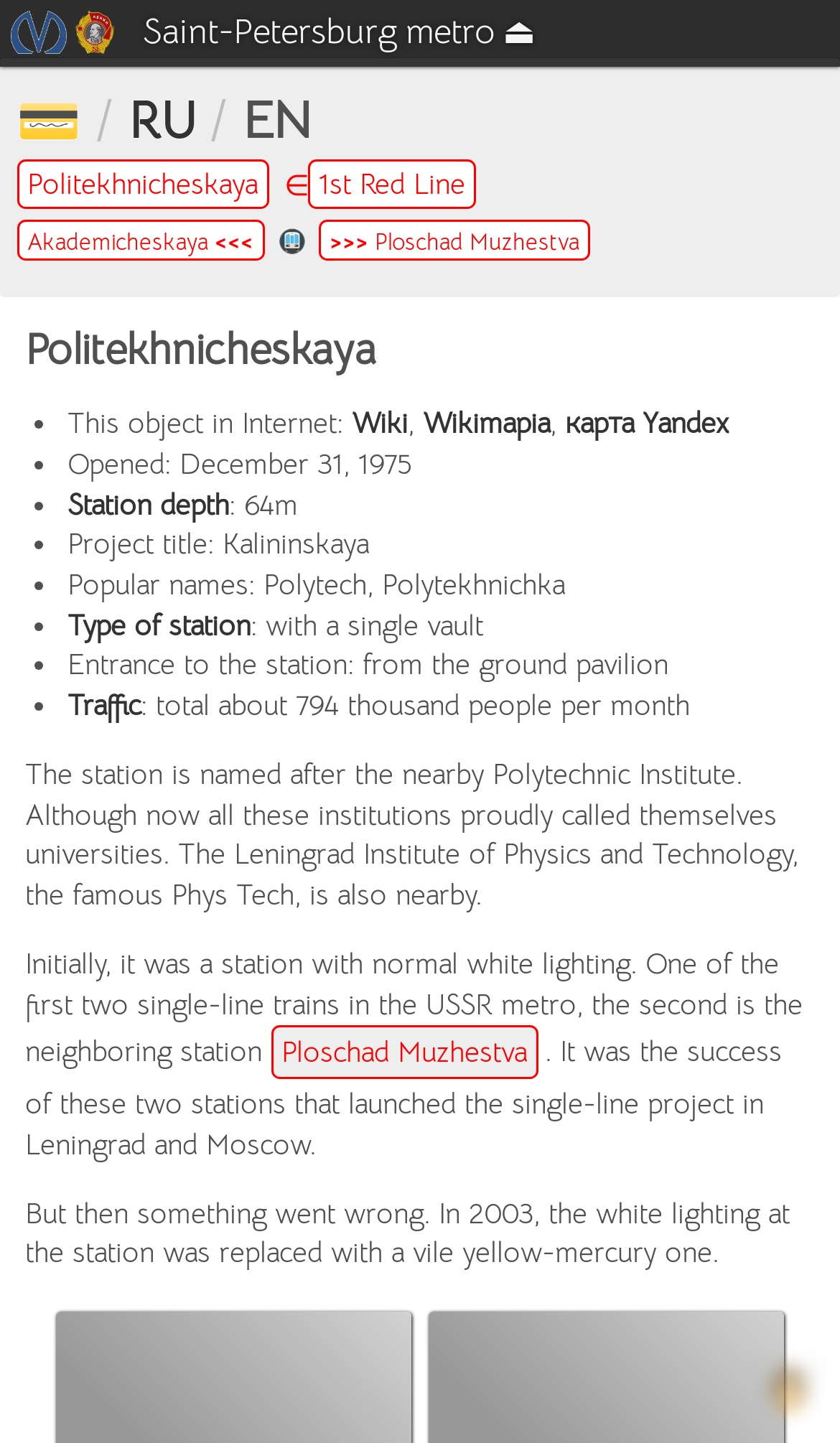When was the station opened?
Make sure to answer the question with a detailed and comprehensive explanation.

The opening date of the station can be found in the list of facts about the station, where it is mentioned that the station was 'Opened: December 31, 1975'.